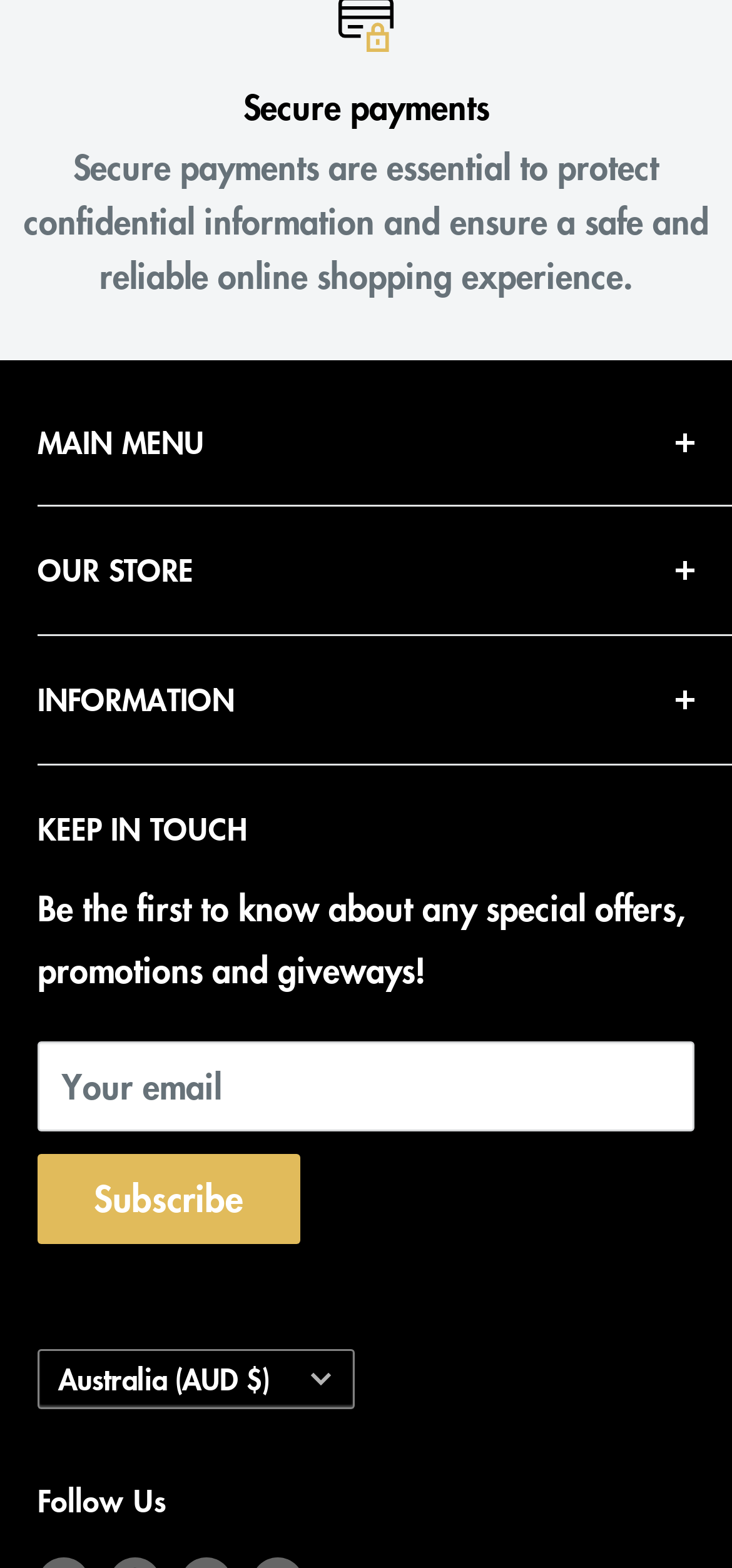Please find the bounding box for the UI component described as follows: "Mixed Pastel Bags".

[0.051, 0.439, 0.897, 0.481]